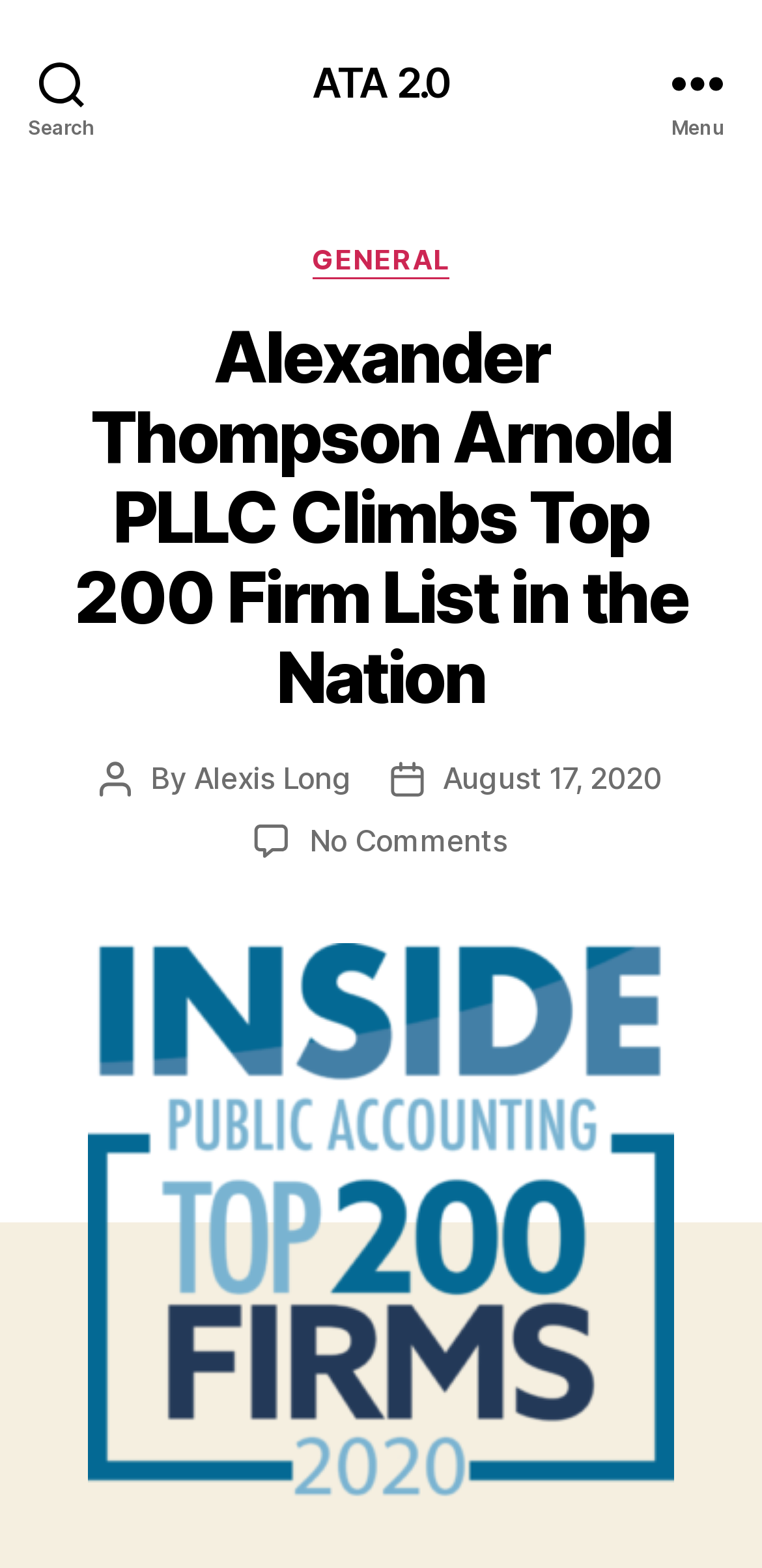Please provide a one-word or phrase answer to the question: 
What is the name of the list mentioned in the article?

IPA Top 200 Firms list